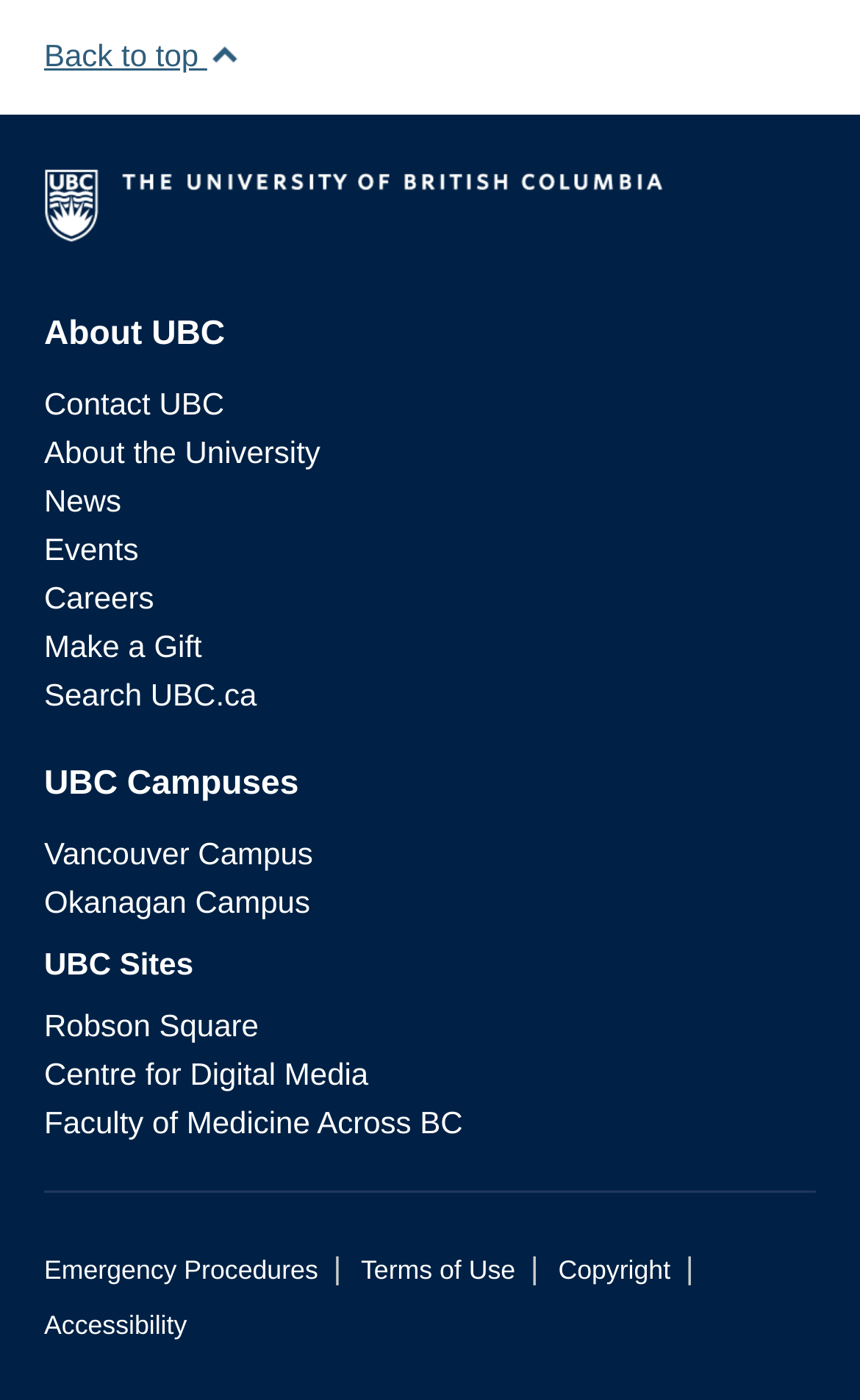Reply to the question with a brief word or phrase: What is the name of the university?

The University of British Columbia